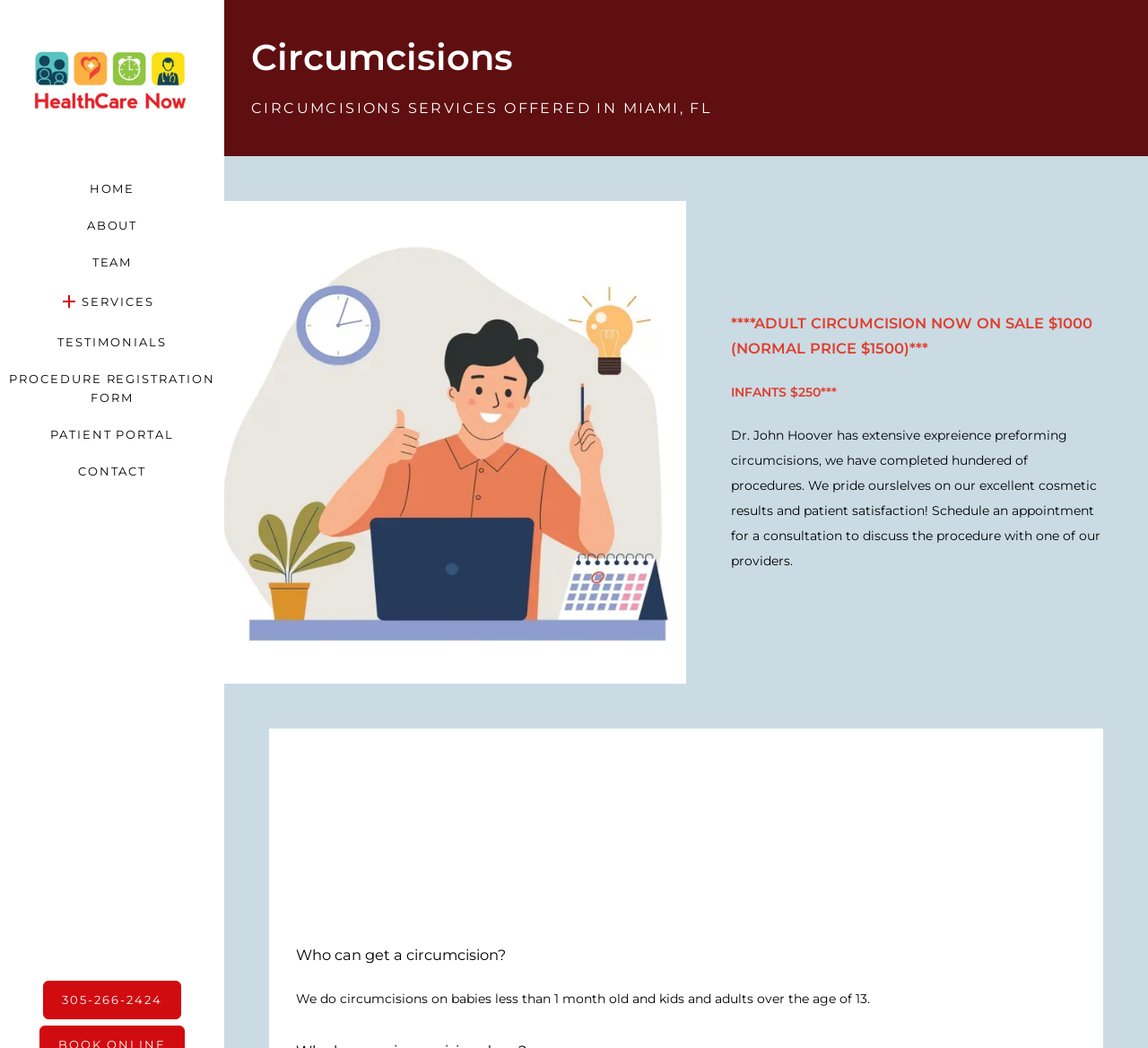What is the cost of circumcision for infants?
Provide a comprehensive and detailed answer to the question.

I found the answer by reading the StaticText element that says 'INFANTS $250***'. This implies that the cost of circumcision for infants is $250.